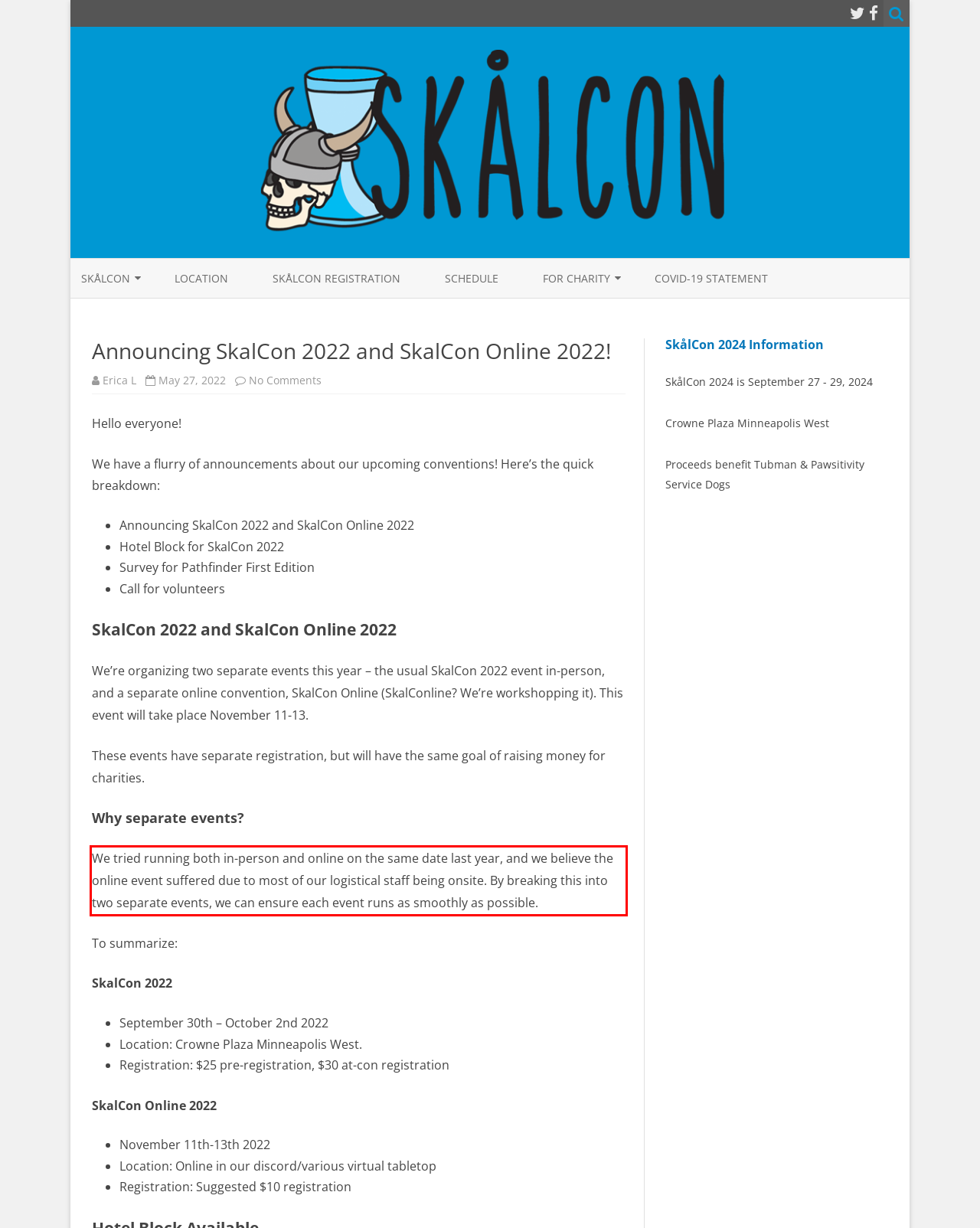Given a screenshot of a webpage containing a red bounding box, perform OCR on the text within this red bounding box and provide the text content.

We tried running both in-person and online on the same date last year, and we believe the online event suffered due to most of our logistical staff being onsite. By breaking this into two separate events, we can ensure each event runs as smoothly as possible.